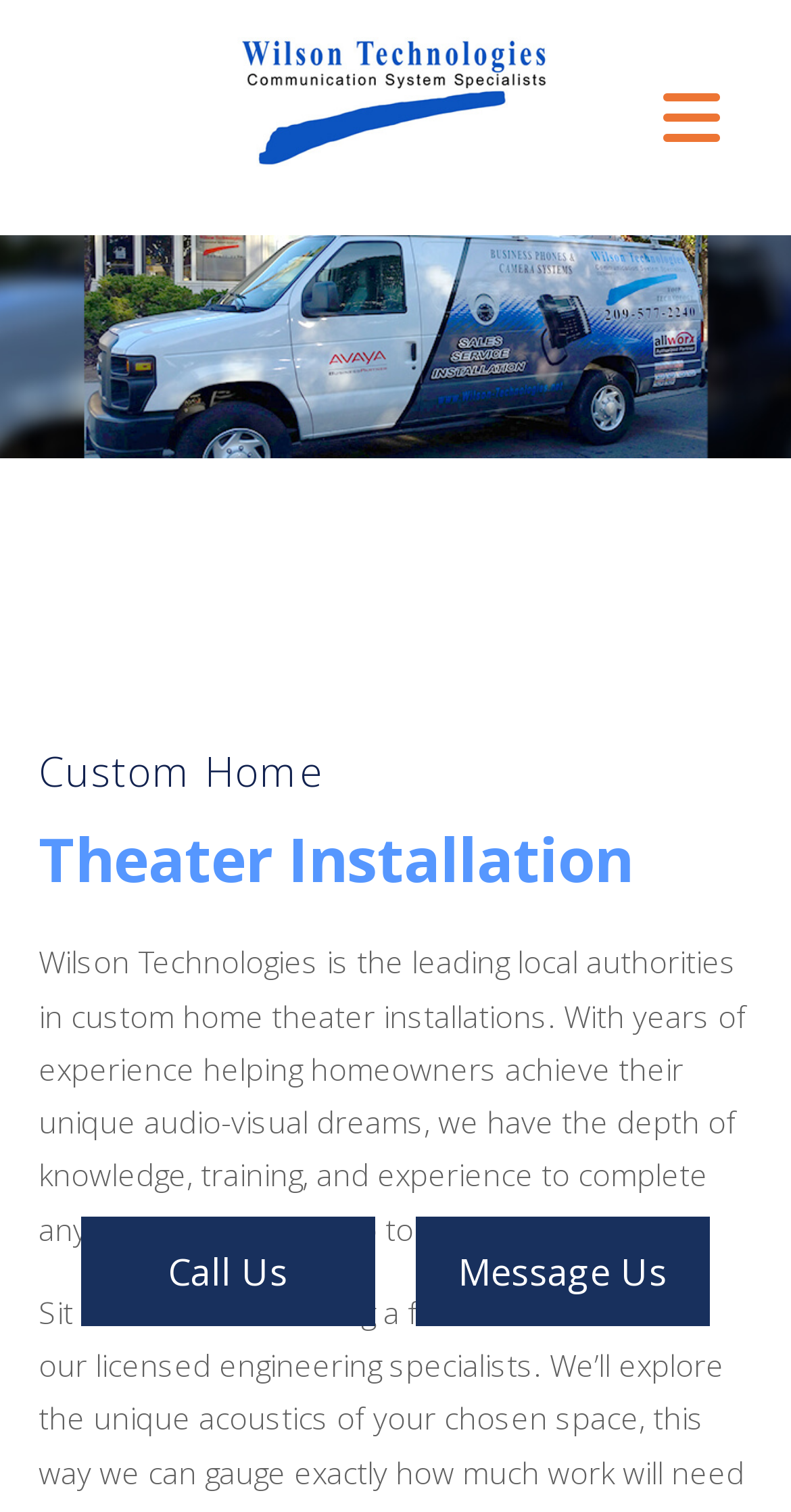Extract the main headline from the webpage and generate its text.

Custom Home
Theater Installation